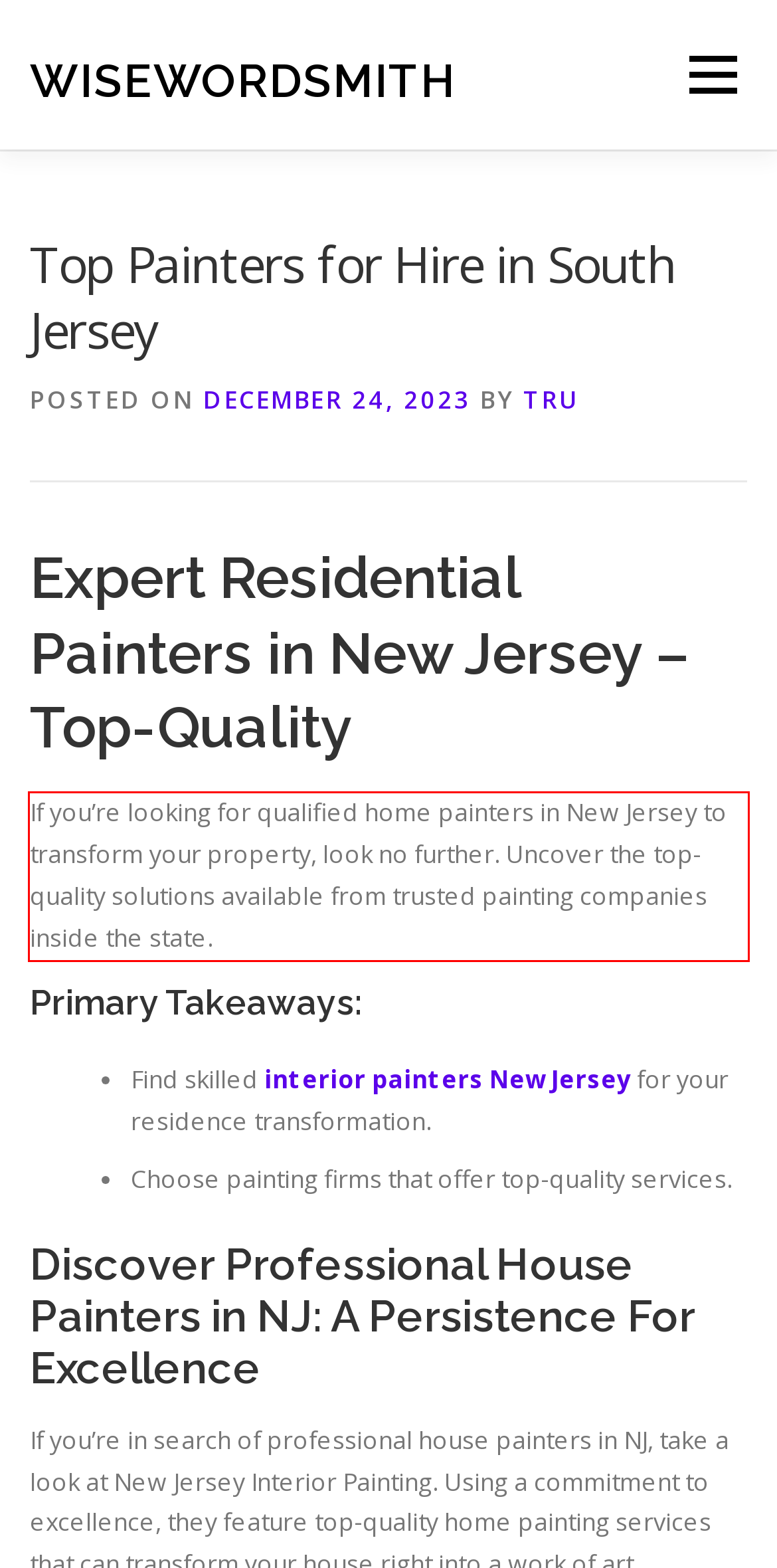Given a webpage screenshot, identify the text inside the red bounding box using OCR and extract it.

If you’re looking for qualified home painters in New Jersey to transform your property, look no further. Uncover the top-quality solutions available from trusted painting companies inside the state.